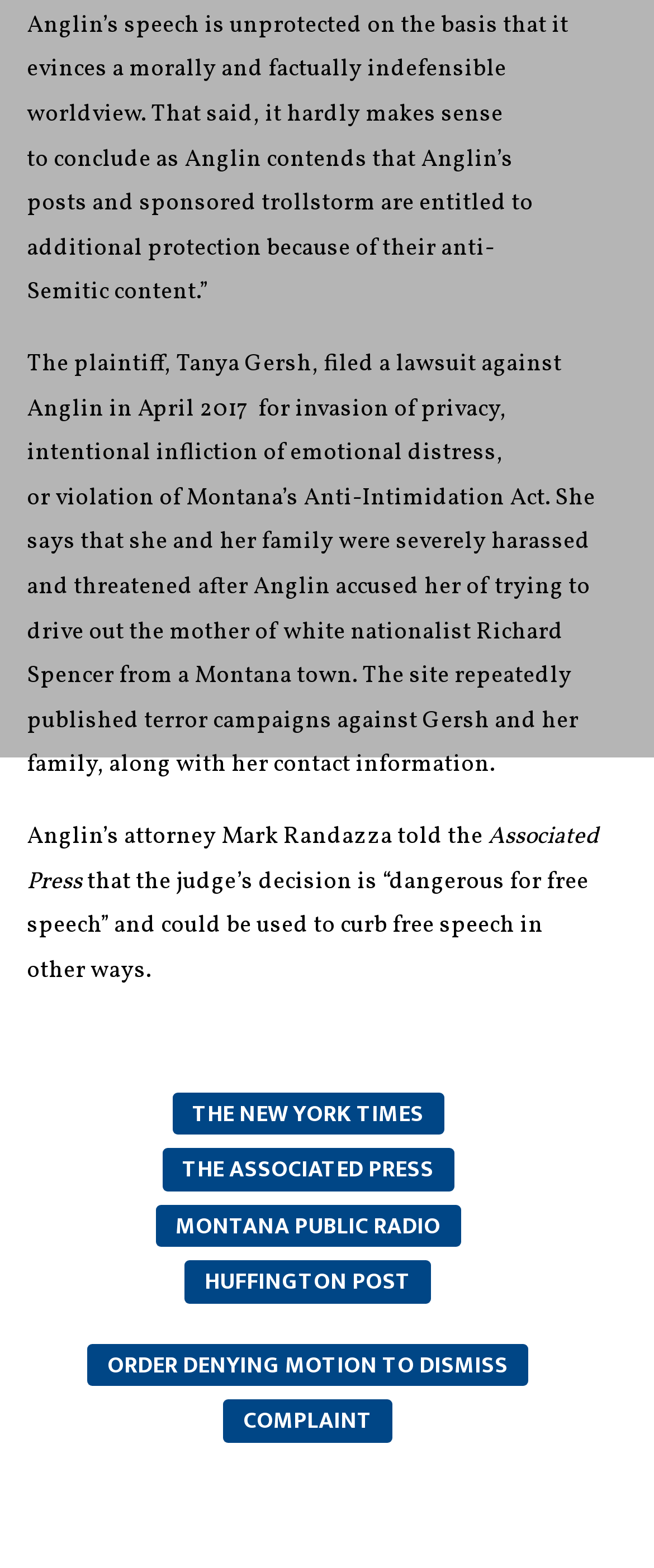Find the bounding box coordinates for the HTML element described as: "Missed activation link?". The coordinates should consist of four float values between 0 and 1, i.e., [left, top, right, bottom].

None